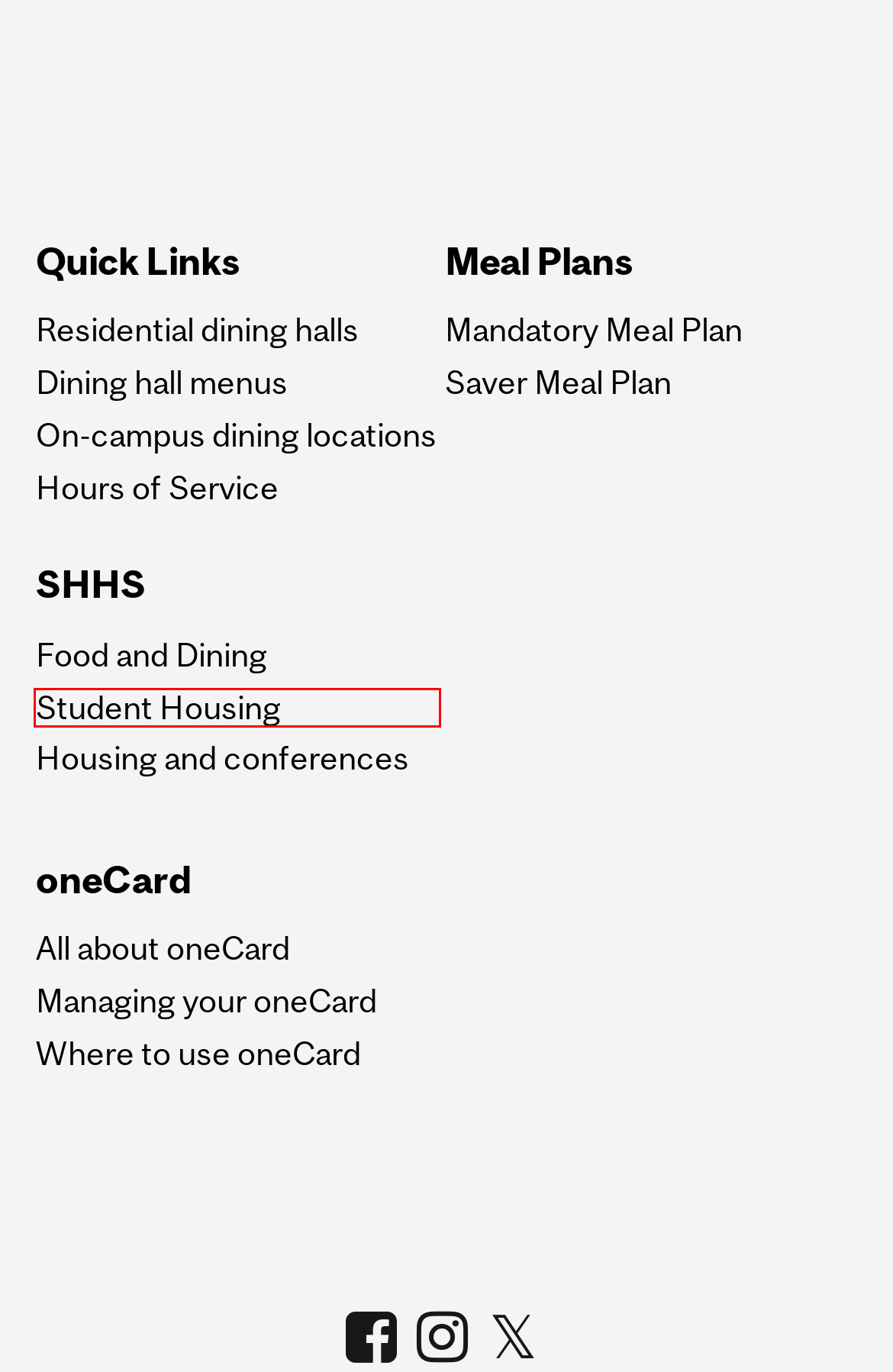Examine the screenshot of a webpage with a red rectangle bounding box. Select the most accurate webpage description that matches the new webpage after clicking the element within the bounding box. Here are the candidates:
A. Student Housing - McGill University
B. oneCard - McGill University
C. Dining hall menus | Food and Dining Services - McGill University
D. Services Included | oneCard - McGill University
E. Saver Meal Plan | Food and Dining Services - McGill University
F. Managing your card | oneCard - McGill University
G. Food and Dining Services - McGill University
H. On-Campus Dining | Food and Dining Services - McGill University

A